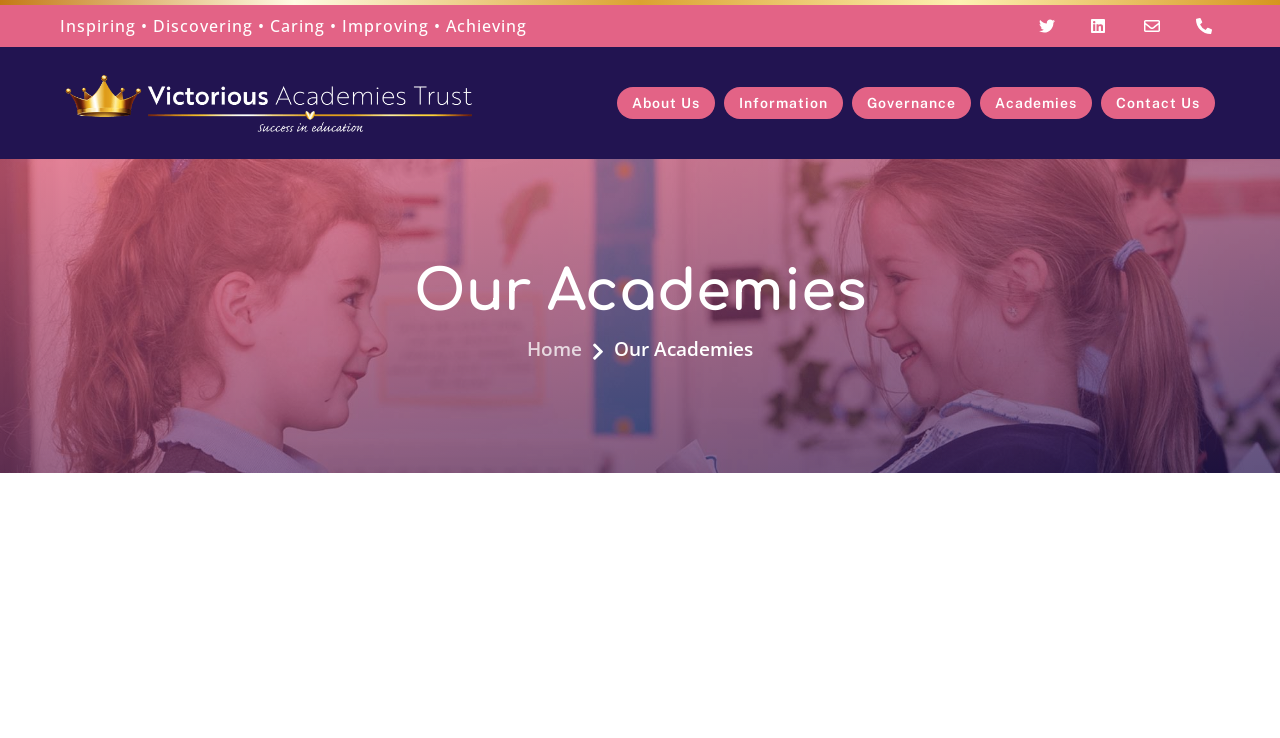Please respond in a single word or phrase: 
What is the first item in the breadcrumbs navigation?

Home